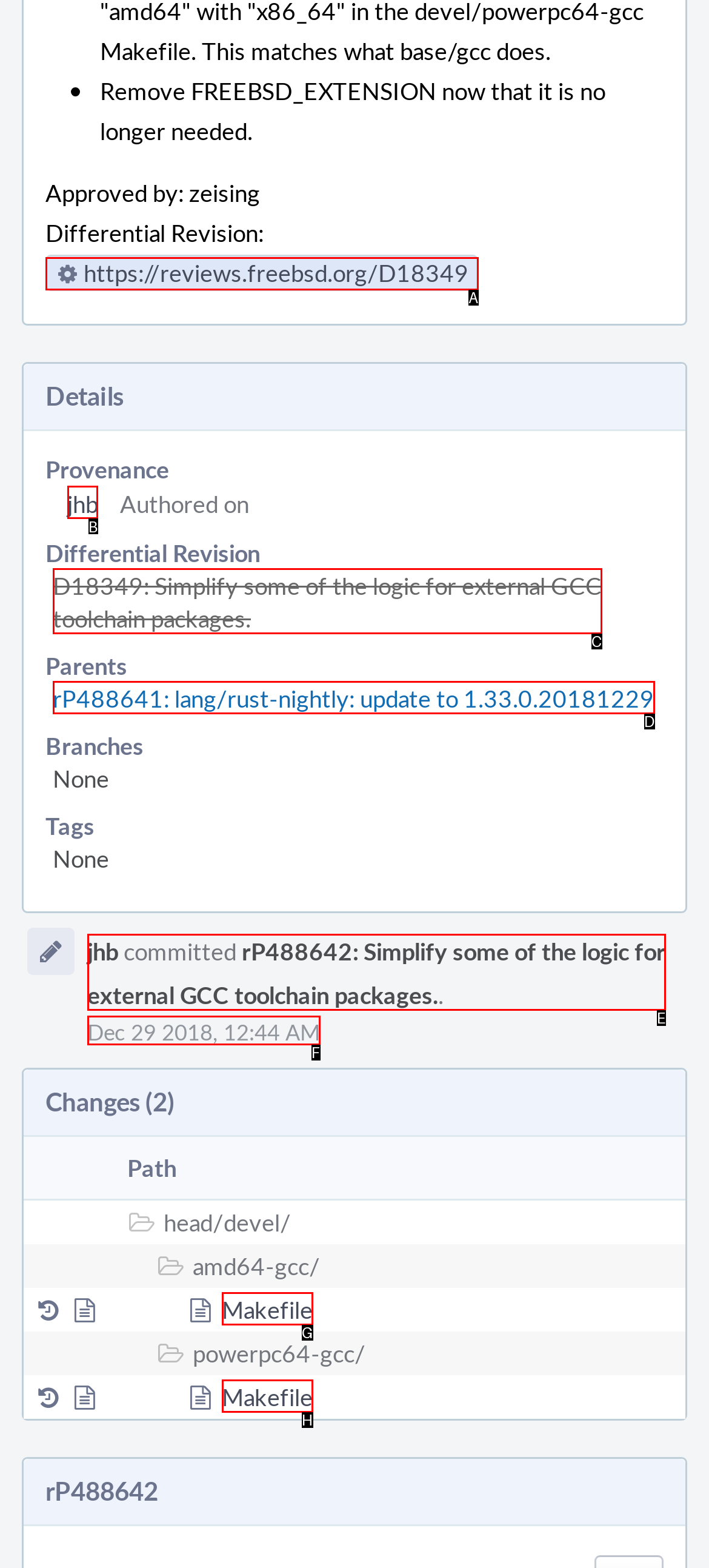Which HTML element should be clicked to complete the following task: Go to jhb's profile?
Answer with the letter corresponding to the correct choice.

B